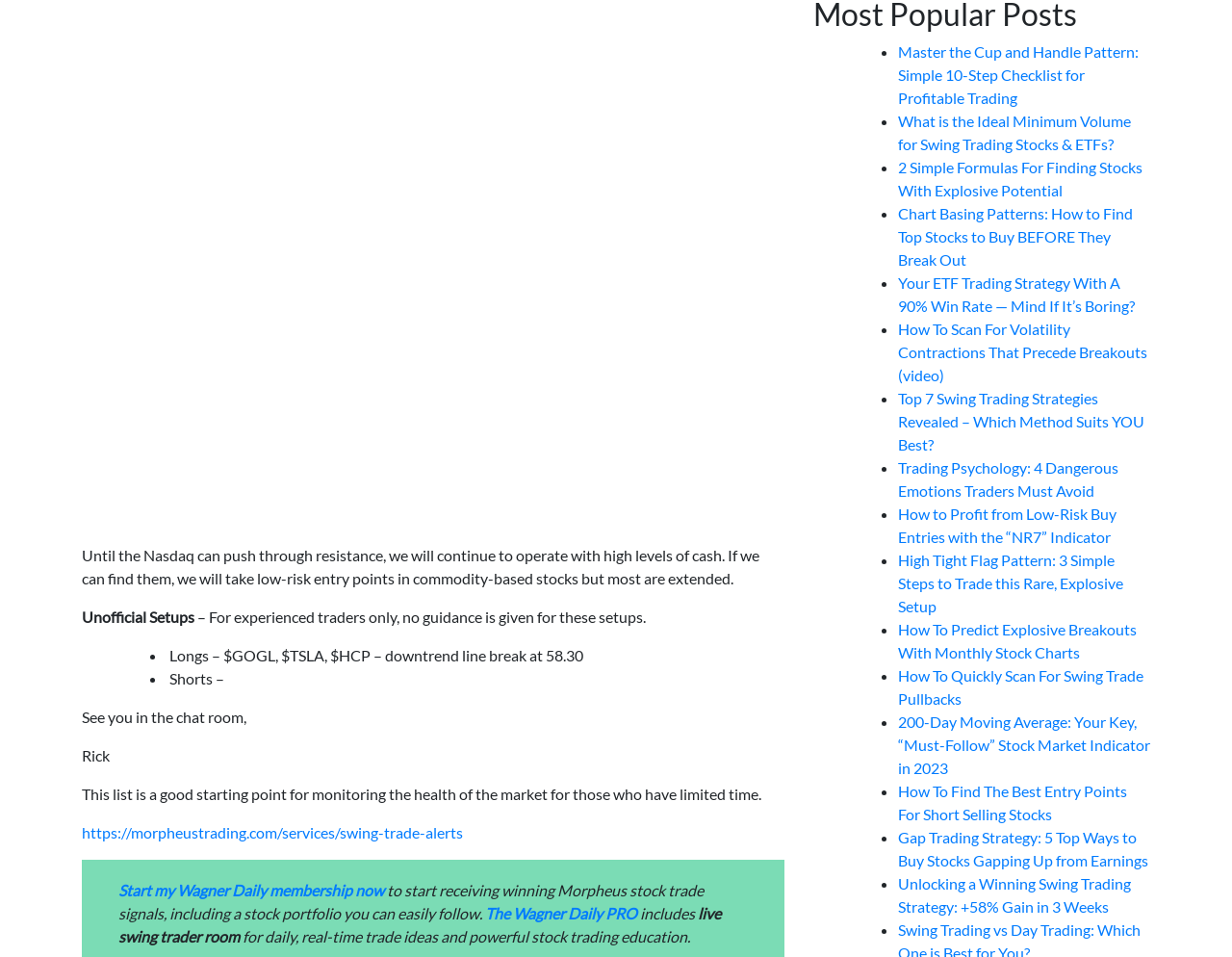What is the topic of the article 'Master the Cup and Handle Pattern: Simple 10-Step Checklist for Profitable Trading'?
Provide a concise answer using a single word or phrase based on the image.

Cup and Handle Pattern